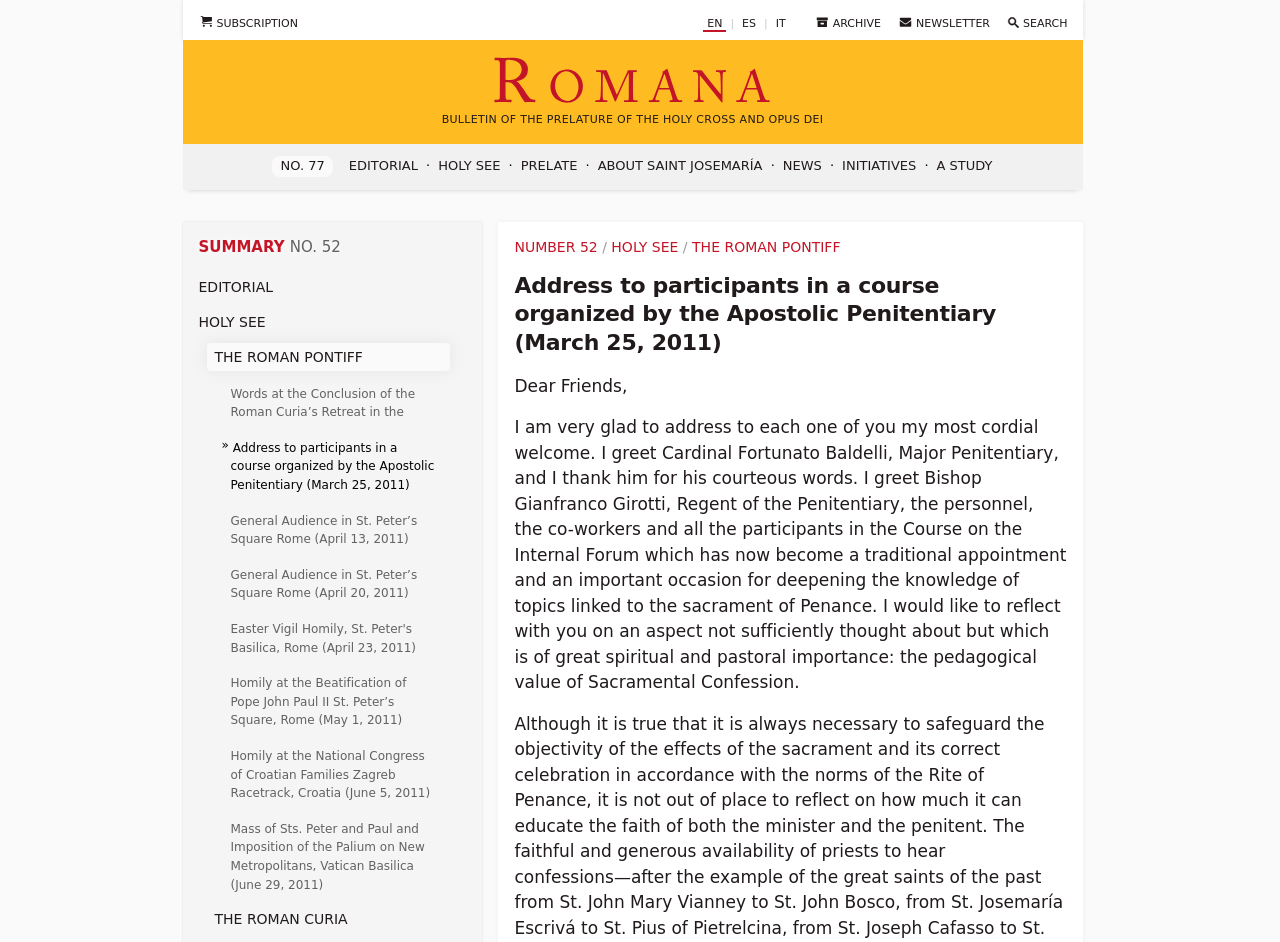Using the description: "Editorial", identify the bounding box of the corresponding UI element in the screenshot.

[0.272, 0.168, 0.327, 0.184]